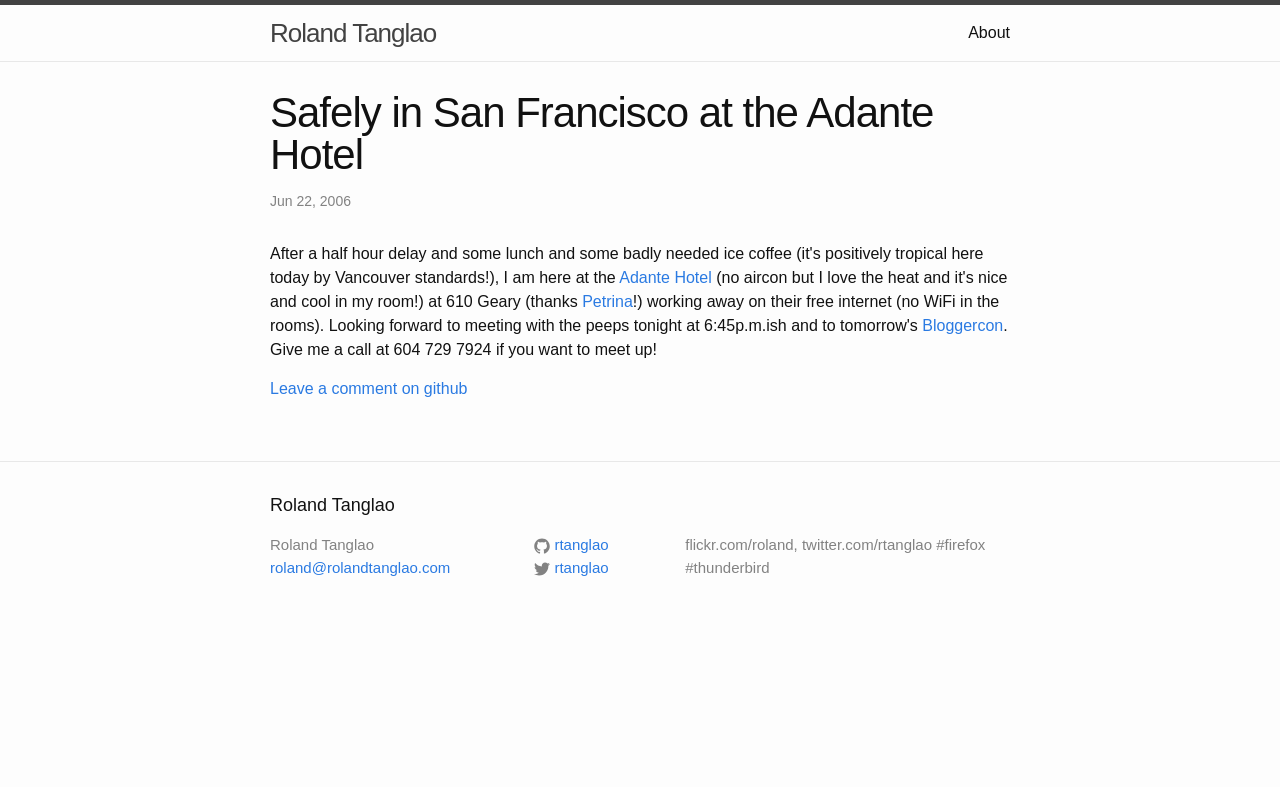Locate the bounding box coordinates of the element I should click to achieve the following instruction: "Contact Us".

None